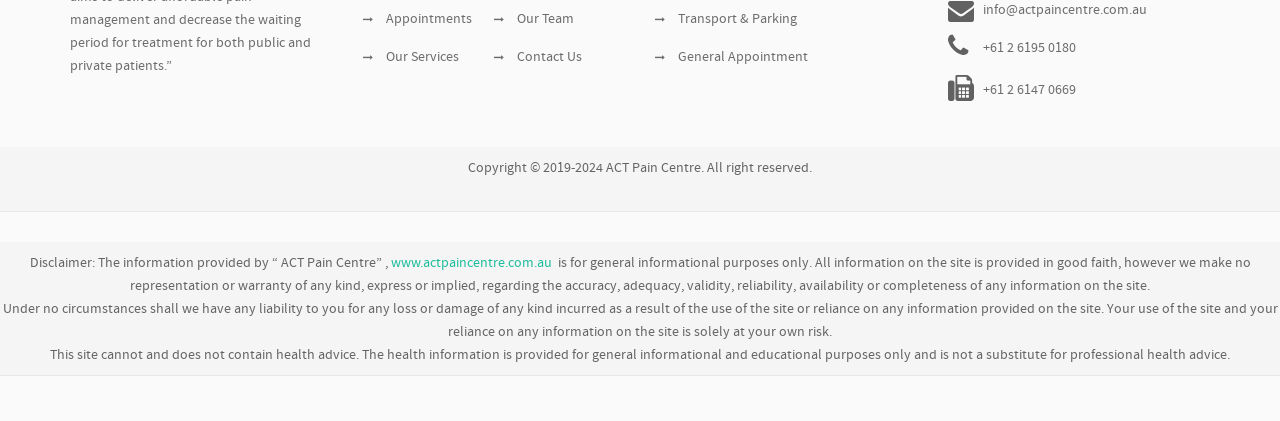What are the services provided by ACT Pain Centre?
Refer to the screenshot and answer in one word or phrase.

Our Services